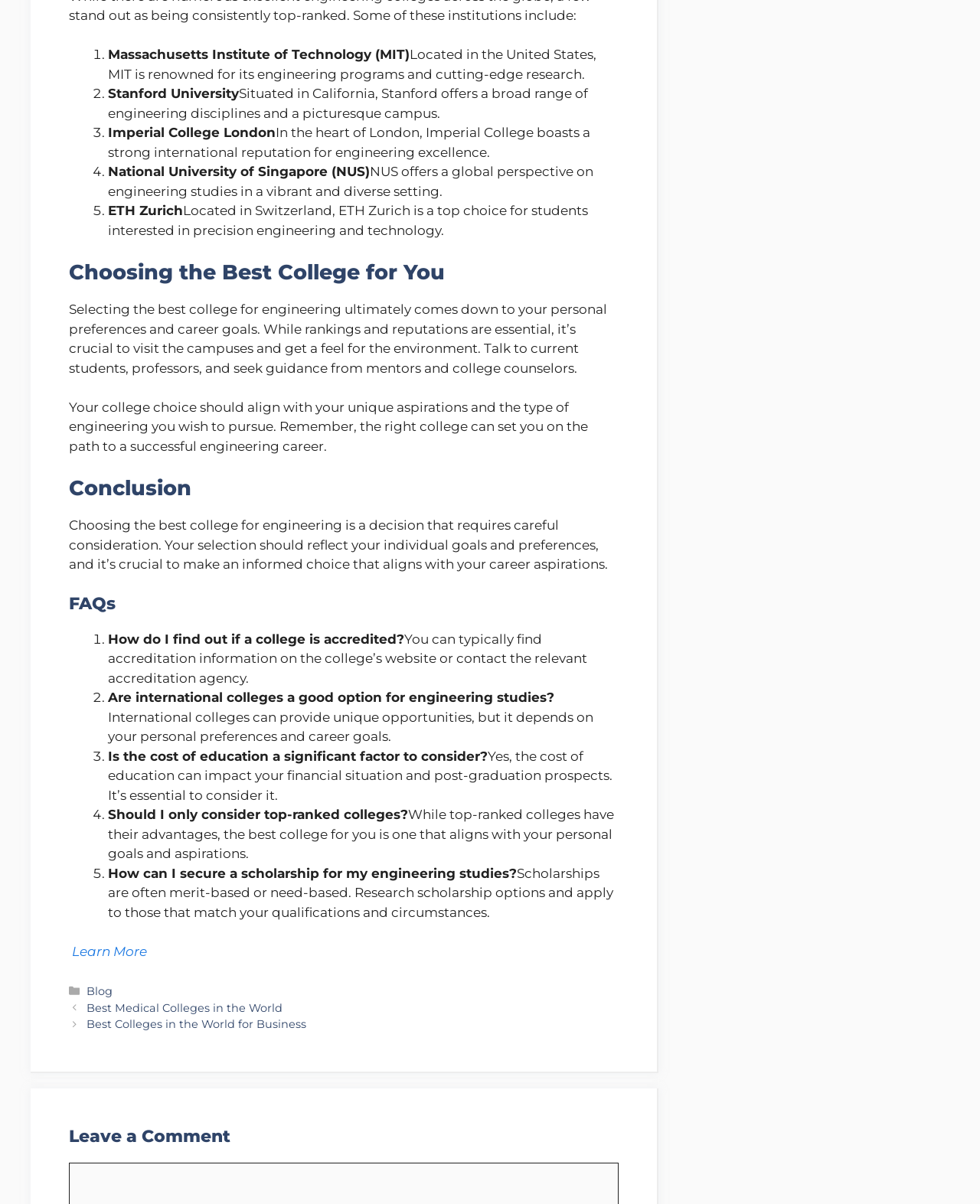How many links are in the footer?
Based on the image, answer the question in a detailed manner.

The webpage has a complementary section at the bottom with six links: 'Contact us', 'About us', 'GDPR Privacy Policy', 'Privacy Policy', 'Disclaimer', and 'Terms and Conditions'.